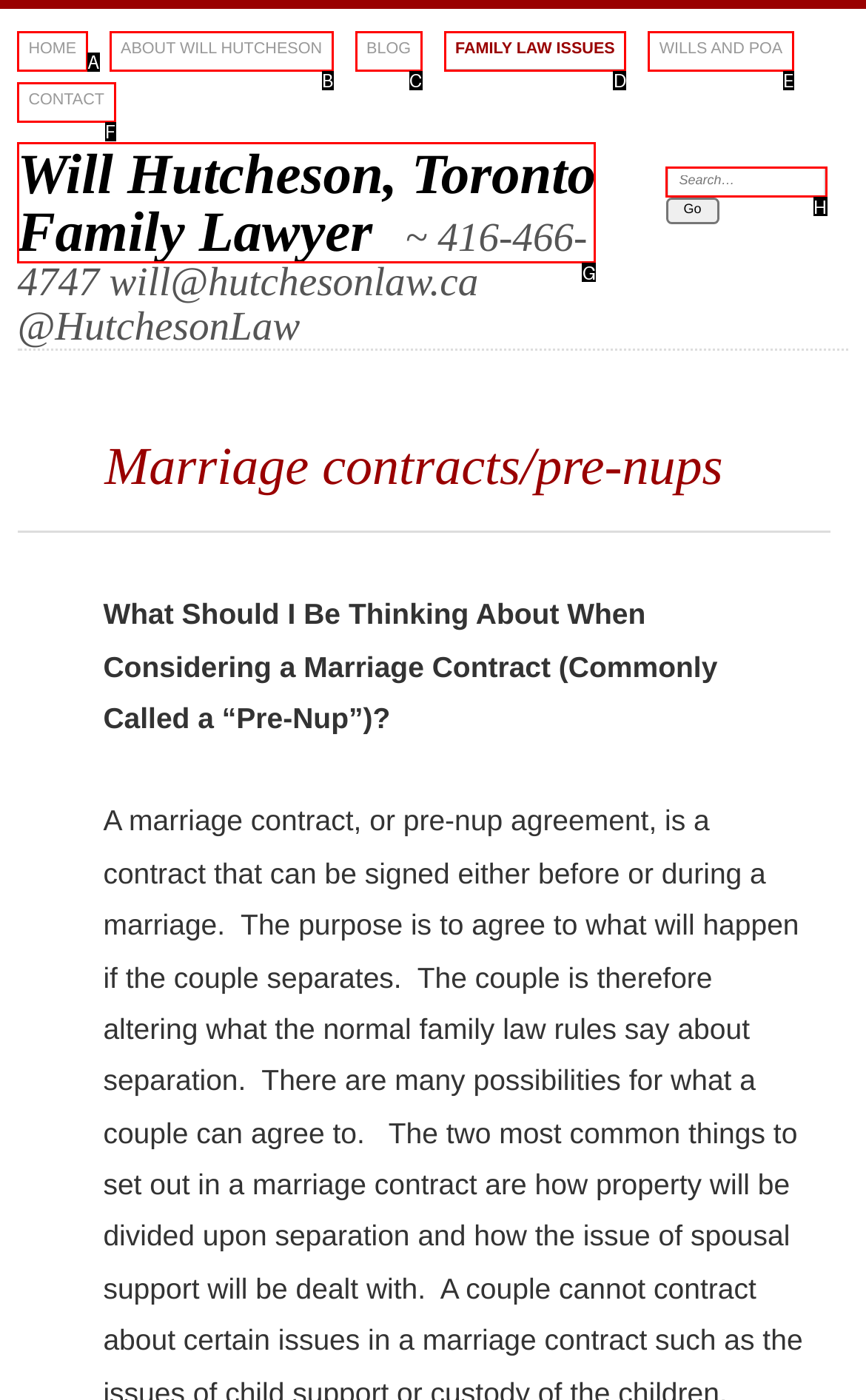Given the task: search for something, point out the letter of the appropriate UI element from the marked options in the screenshot.

H